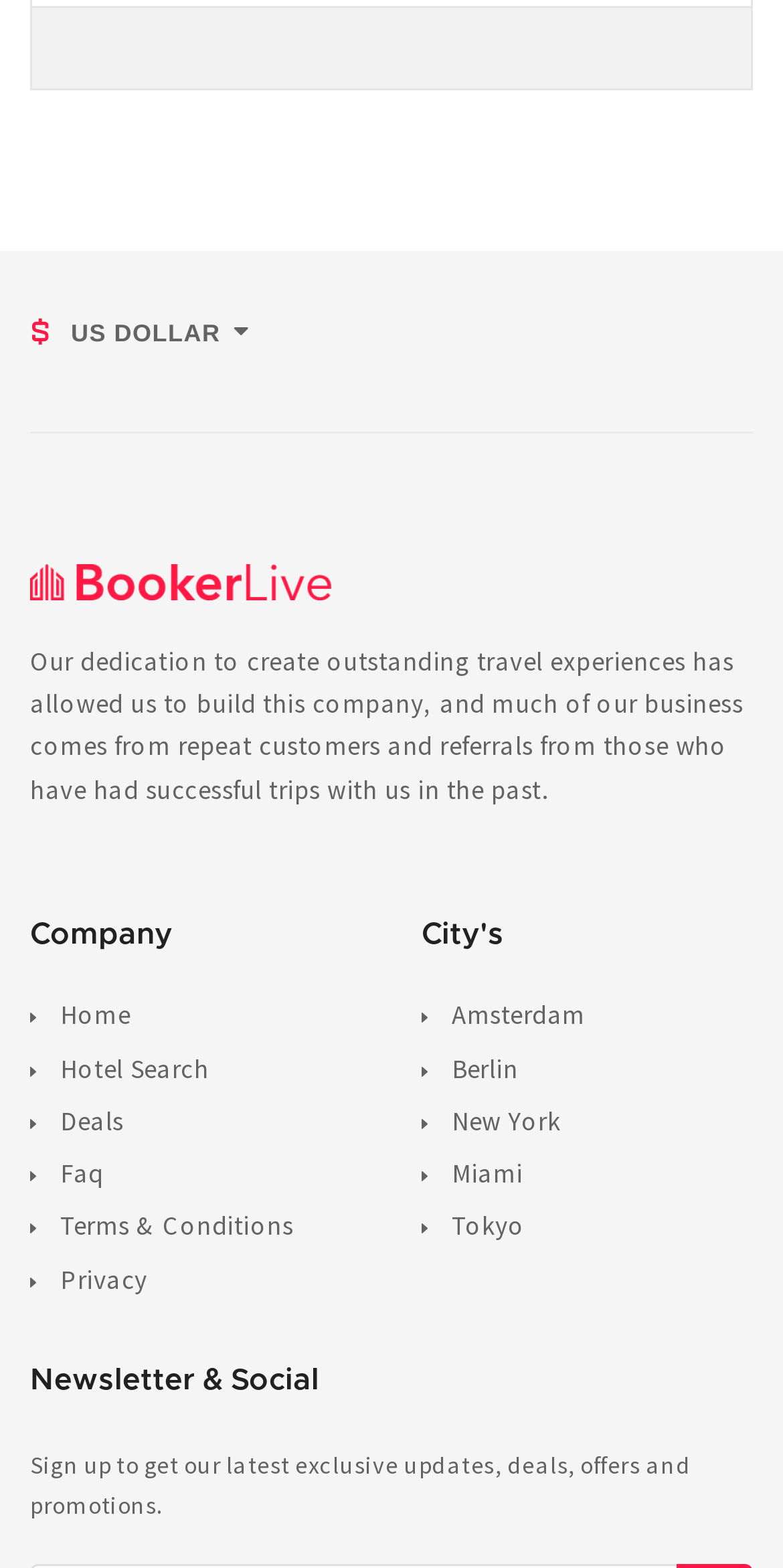Refer to the image and answer the question with as much detail as possible: What currencies are available for selection?

The link elements with OCR text such as 'US DOLLAR', 'UK Pound', 'EU Euro', etc. suggest that multiple currencies are available for selection.